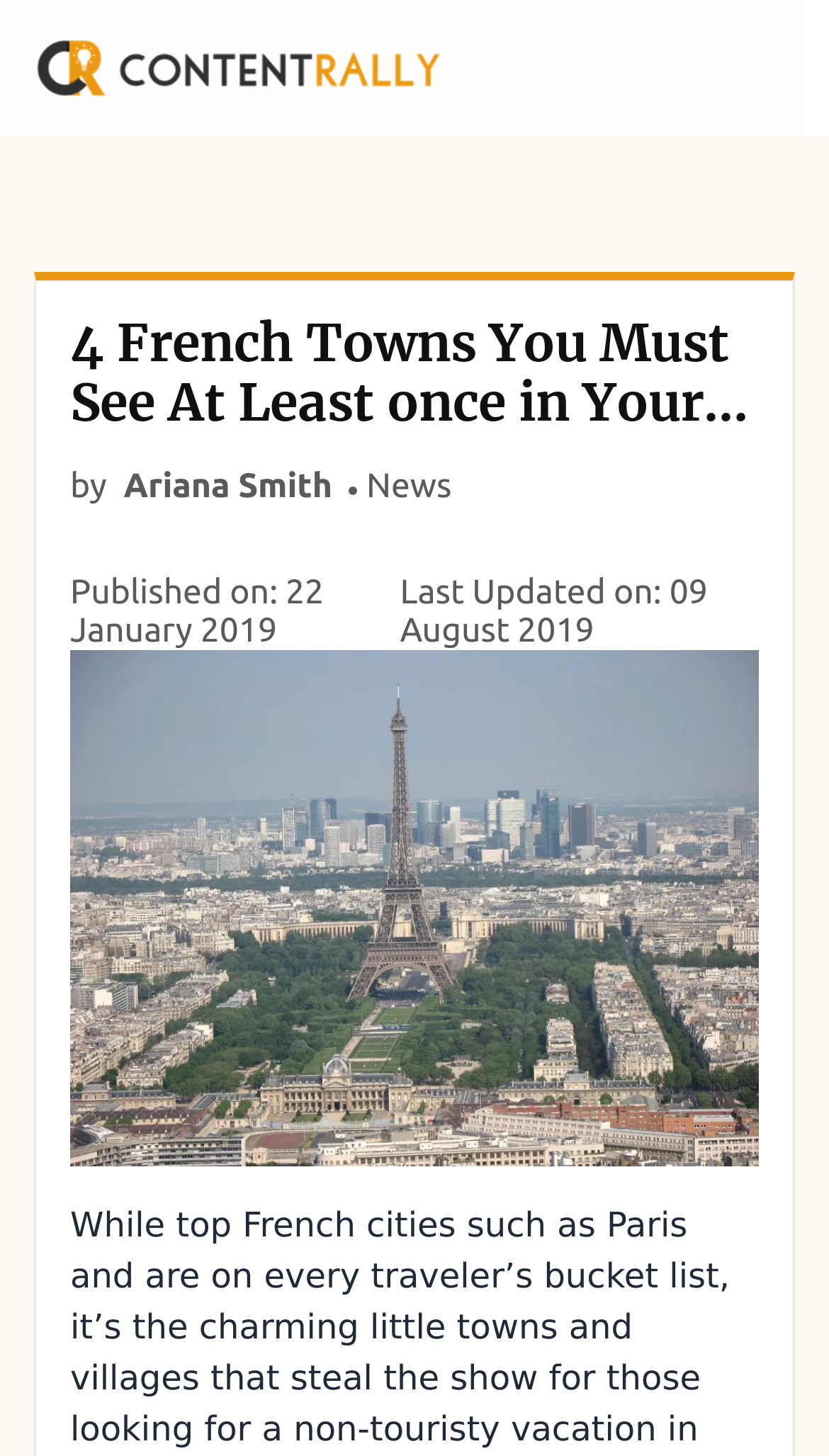Locate the UI element described as follows: "Ariana Smith". Return the bounding box coordinates as four float numbers between 0 and 1 in the order [left, top, right, bottom].

[0.149, 0.321, 0.401, 0.347]